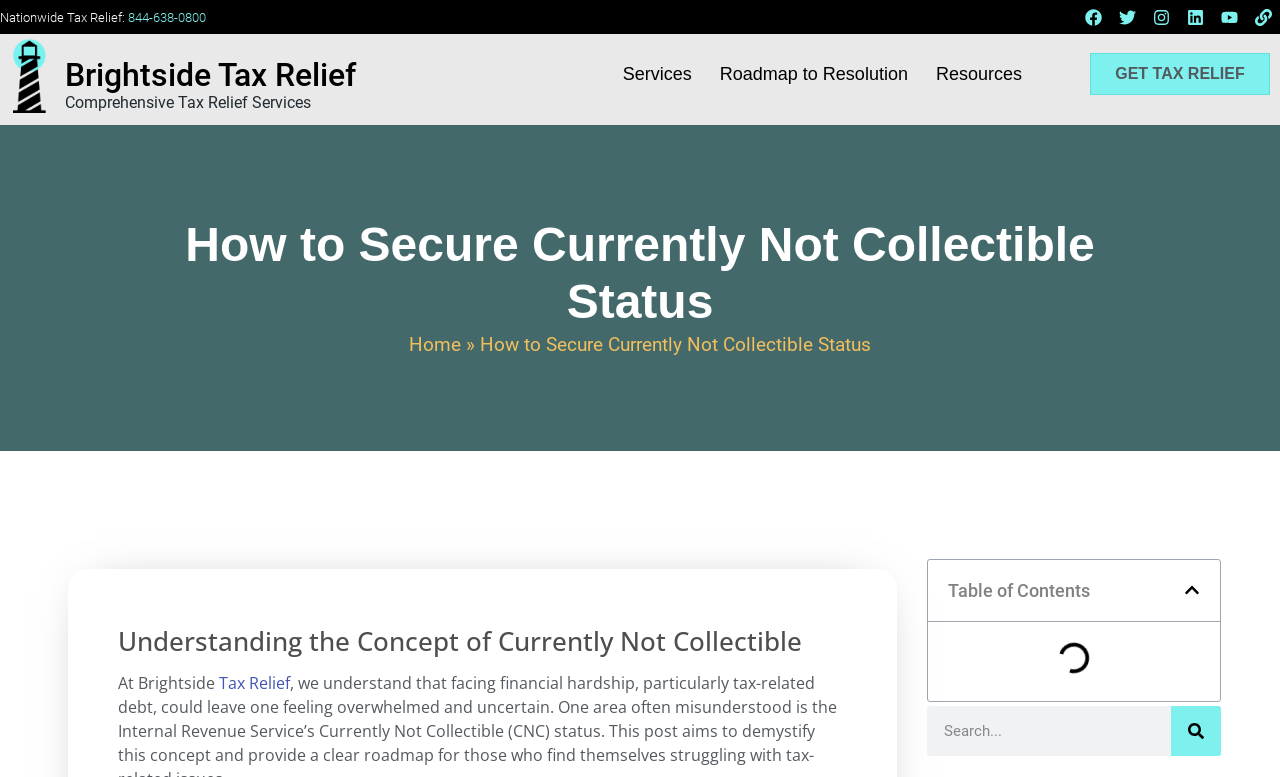Provide the bounding box coordinates for the specified HTML element described in this description: "parent_node: Search name="s" placeholder="Search..."". The coordinates should be four float numbers ranging from 0 to 1, in the format [left, top, right, bottom].

[0.724, 0.909, 0.915, 0.973]